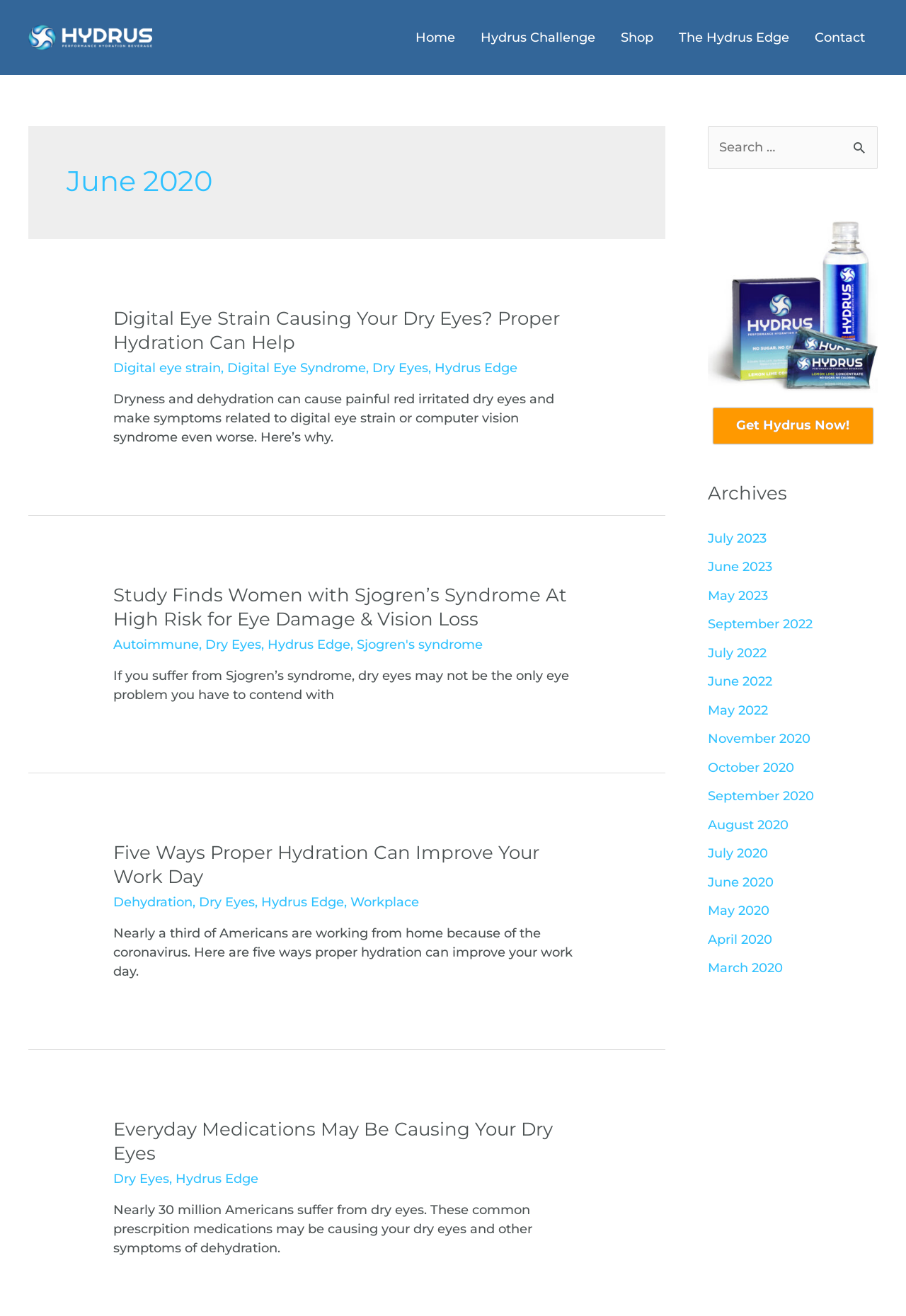Using the provided description Autoimmune, find the bounding box coordinates for the UI element. Provide the coordinates in (top-left x, top-left y, bottom-right x, bottom-right y) format, ensuring all values are between 0 and 1.

[0.125, 0.484, 0.22, 0.496]